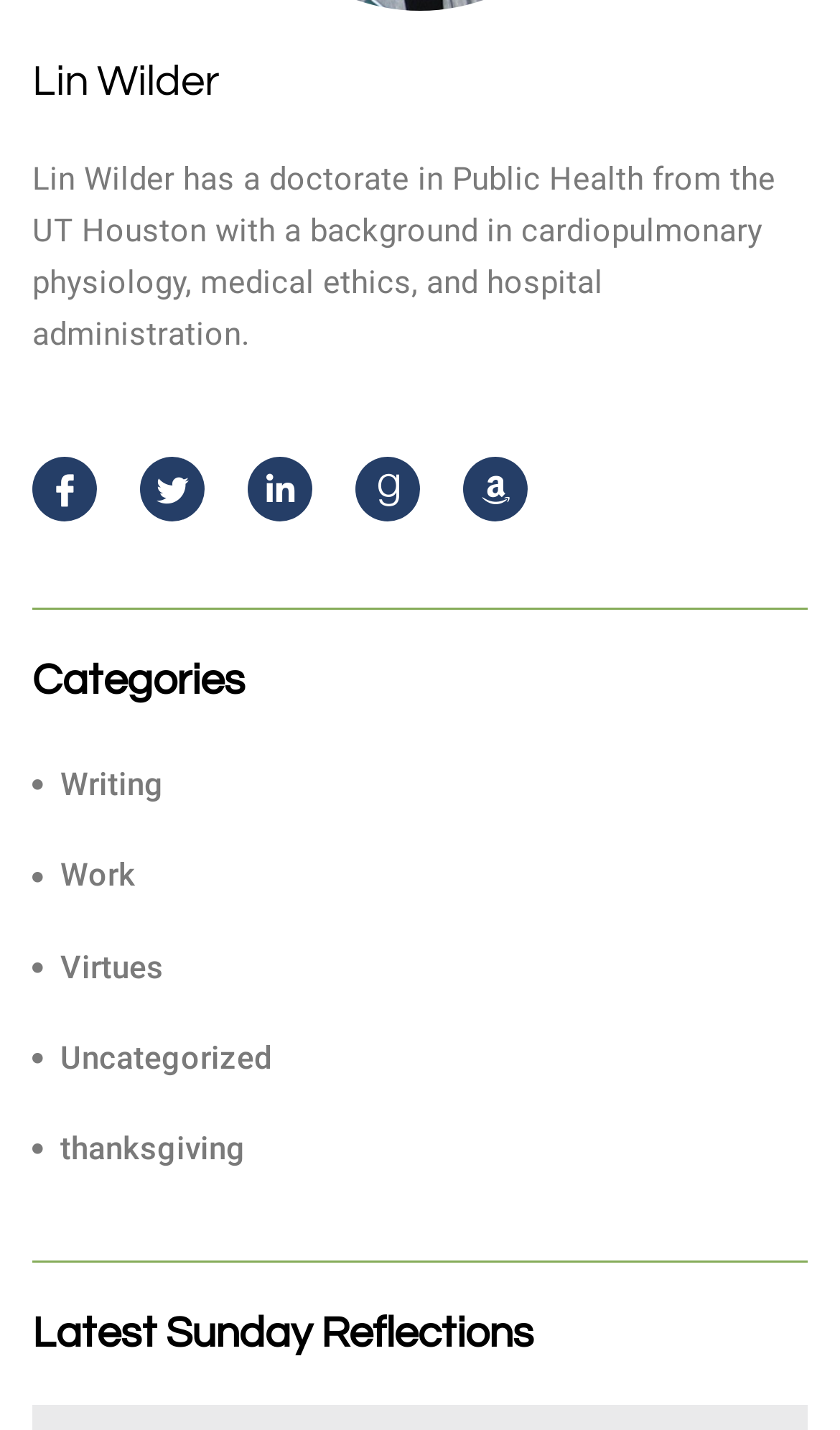Respond to the question below with a single word or phrase: What is the title of the latest section?

Latest Sunday Reflections